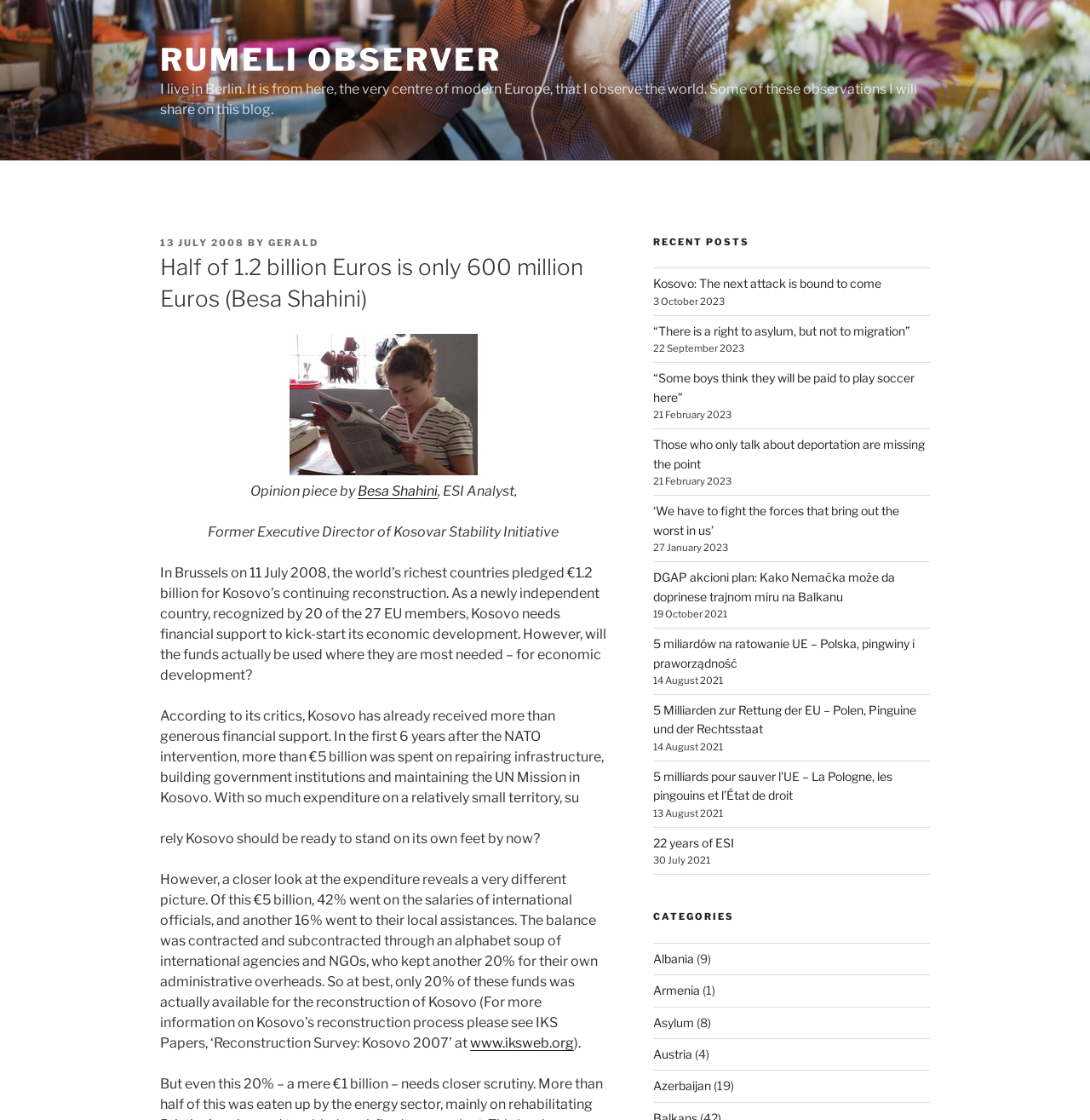Review the image closely and give a comprehensive answer to the question: Who is the author of the opinion piece?

The author of the opinion piece is mentioned in the text as 'Opinion piece by Besa Shahini, ESI Analyst, Former Executive Director of Kosovar Stability Initiative'.